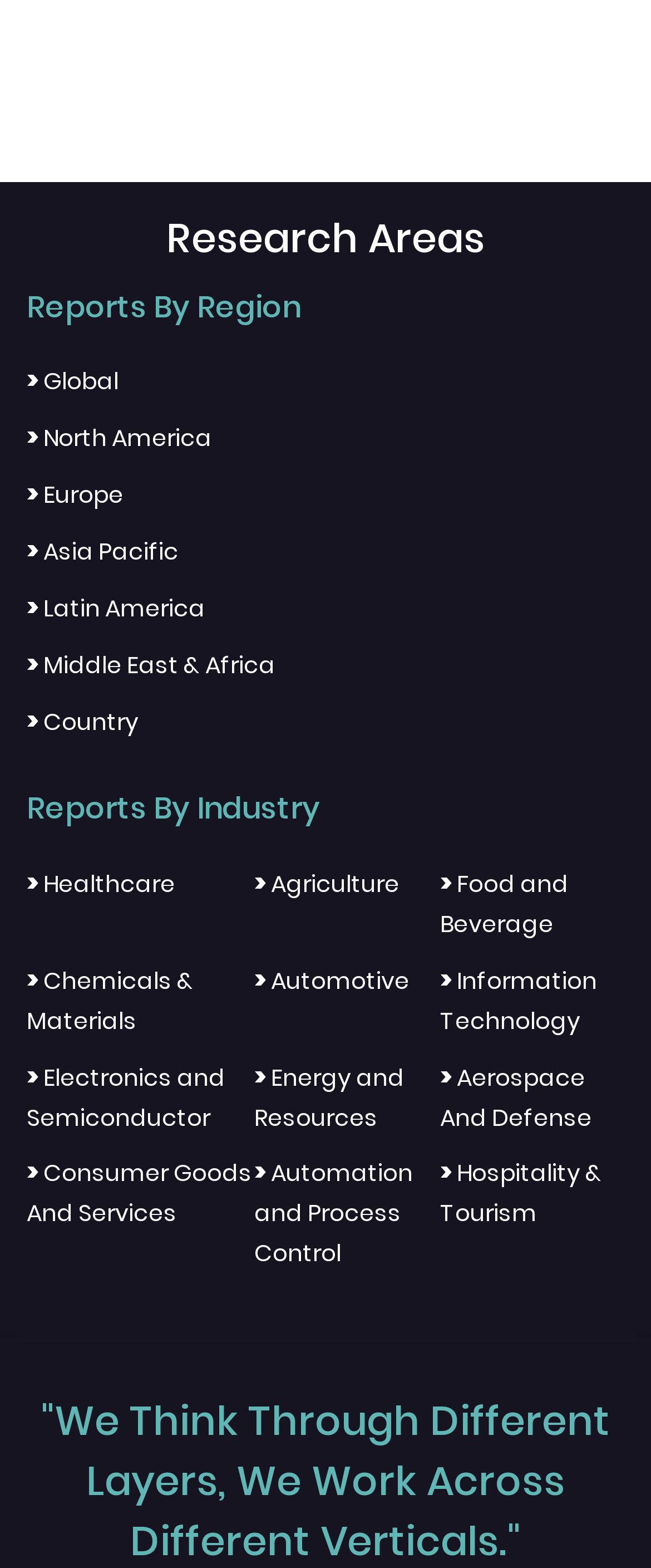Extract the bounding box coordinates for the HTML element that matches this description: "> Europe". The coordinates should be four float numbers between 0 and 1, i.e., [left, top, right, bottom].

[0.041, 0.305, 0.19, 0.326]